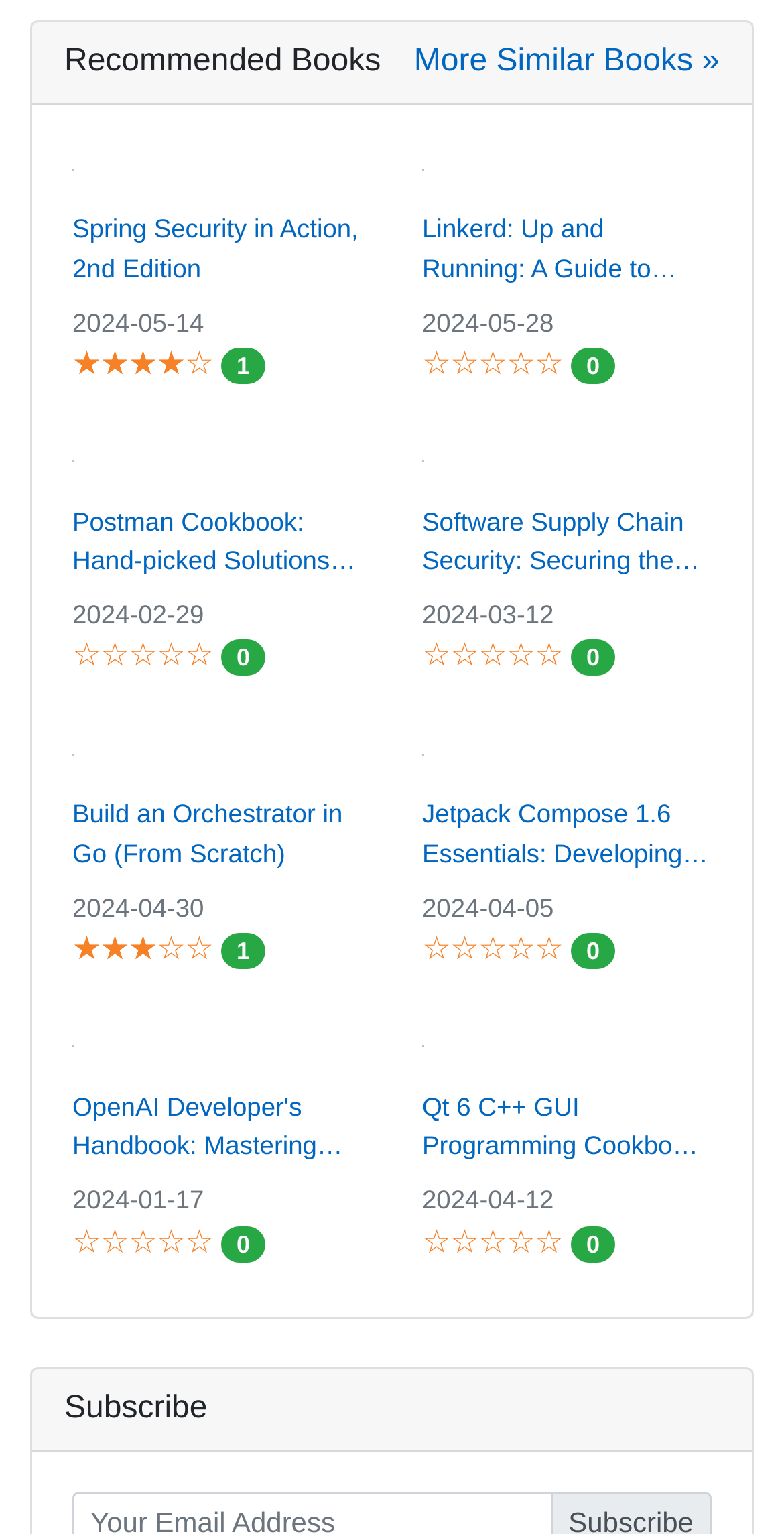Please identify the coordinates of the bounding box for the clickable region that will accomplish this instruction: "Click on '1'".

[0.283, 0.227, 0.337, 0.25]